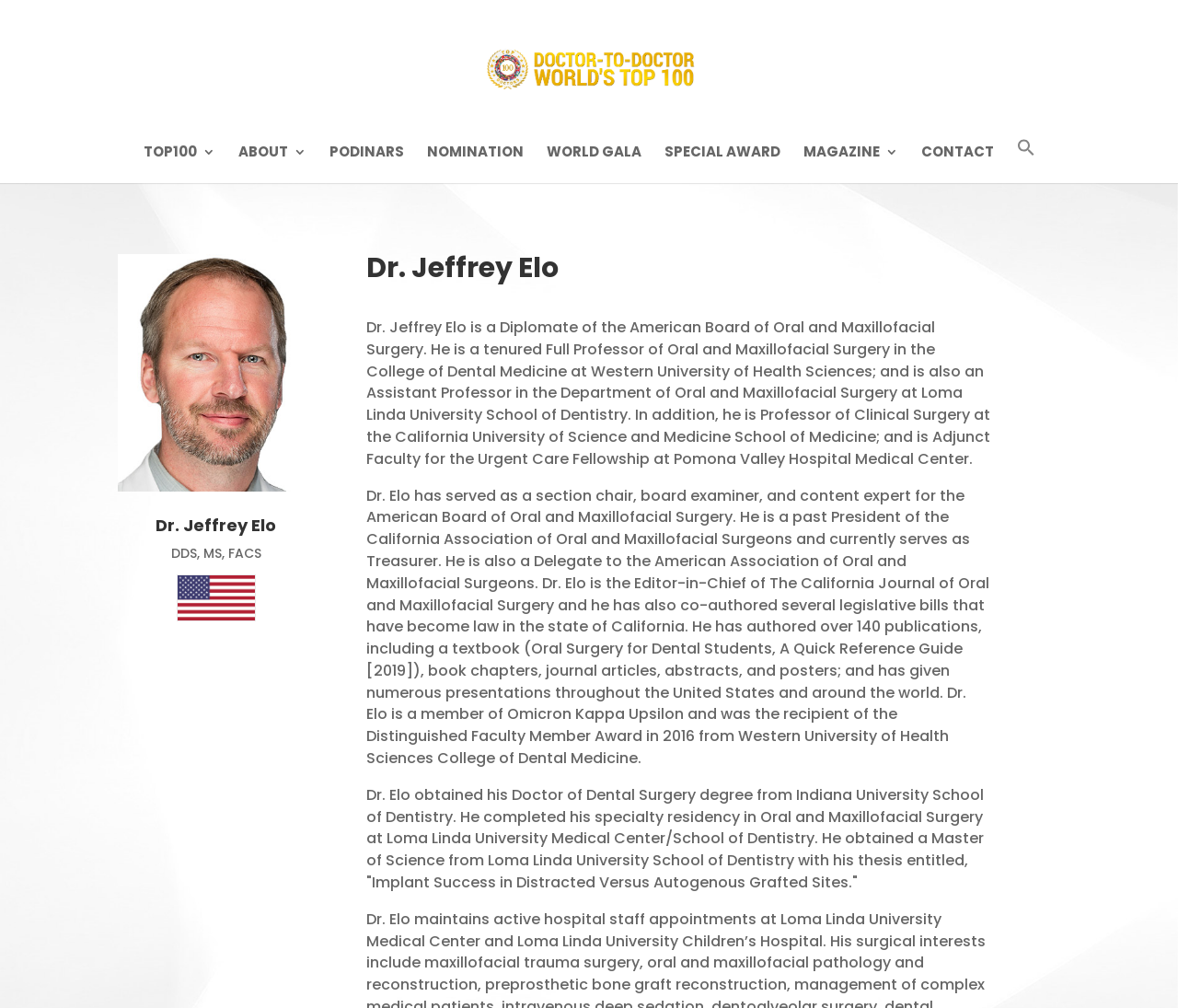Use a single word or phrase to answer the following:
What is Dr. Jeffrey Elo's profession?

Oral and Maxillofacial Surgeon